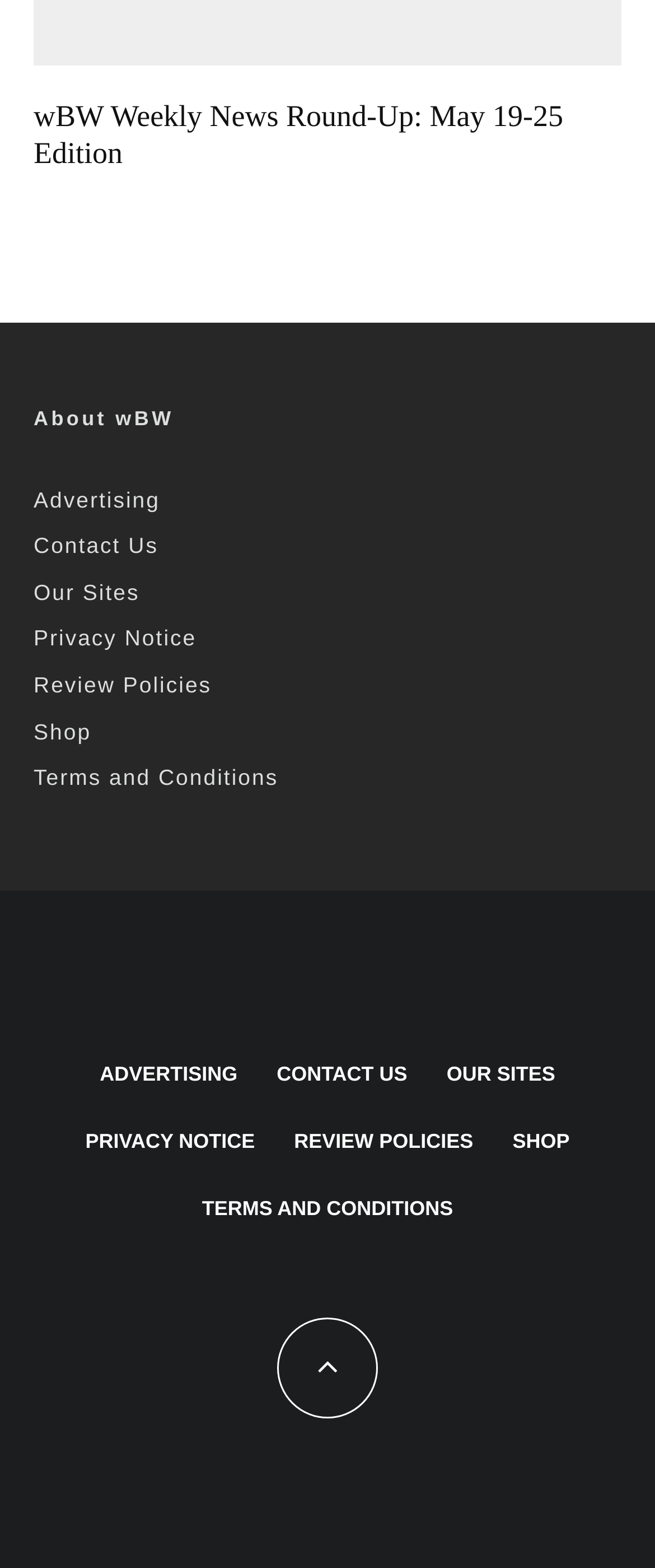Reply to the question with a brief word or phrase: What is the purpose of the link with the icon ''?

Unknown